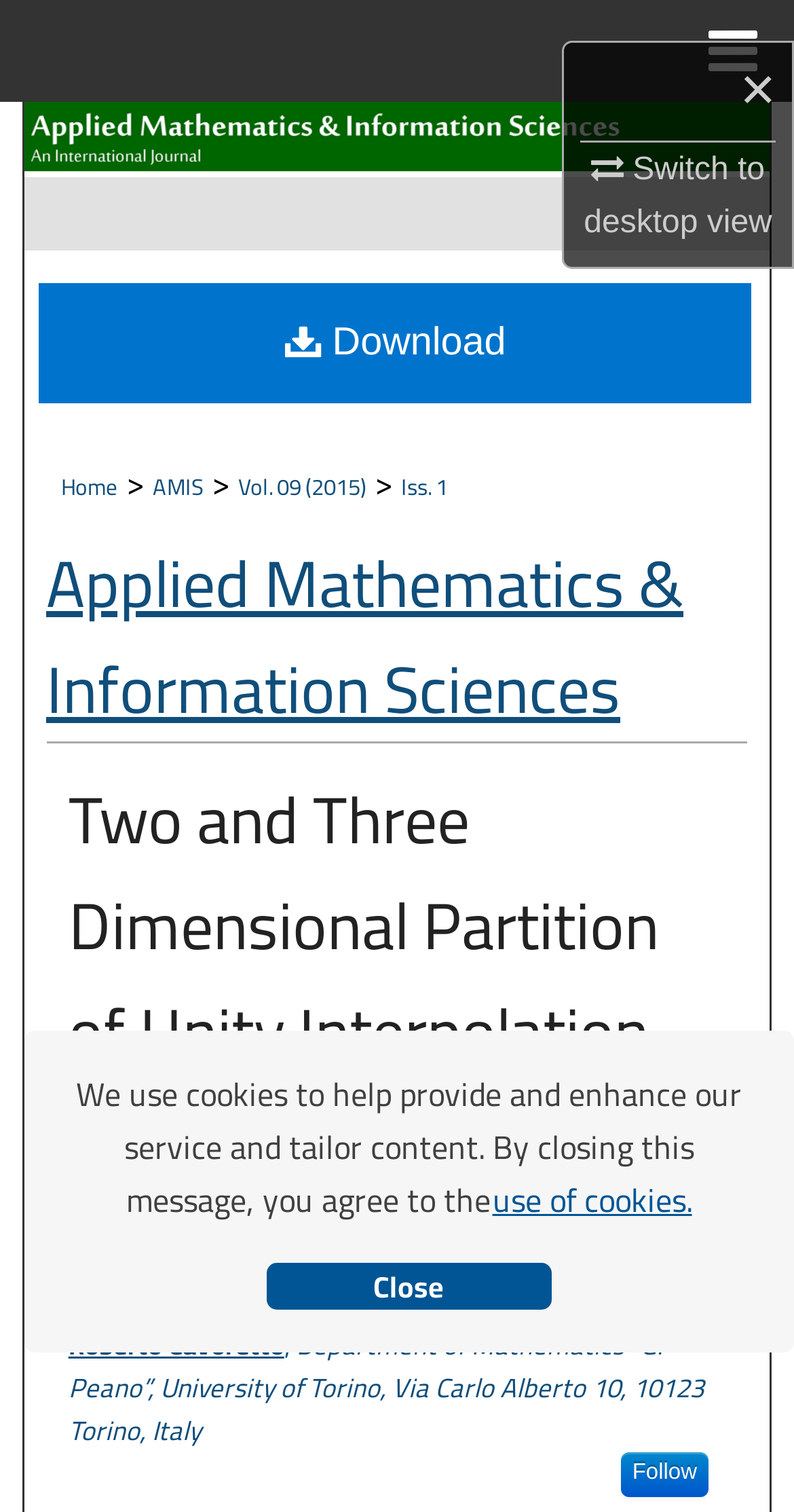Extract the bounding box coordinates for the UI element described by the text: "×". The coordinates should be in the form of [left, top, right, bottom] with values between 0 and 1.

[0.731, 0.028, 0.977, 0.095]